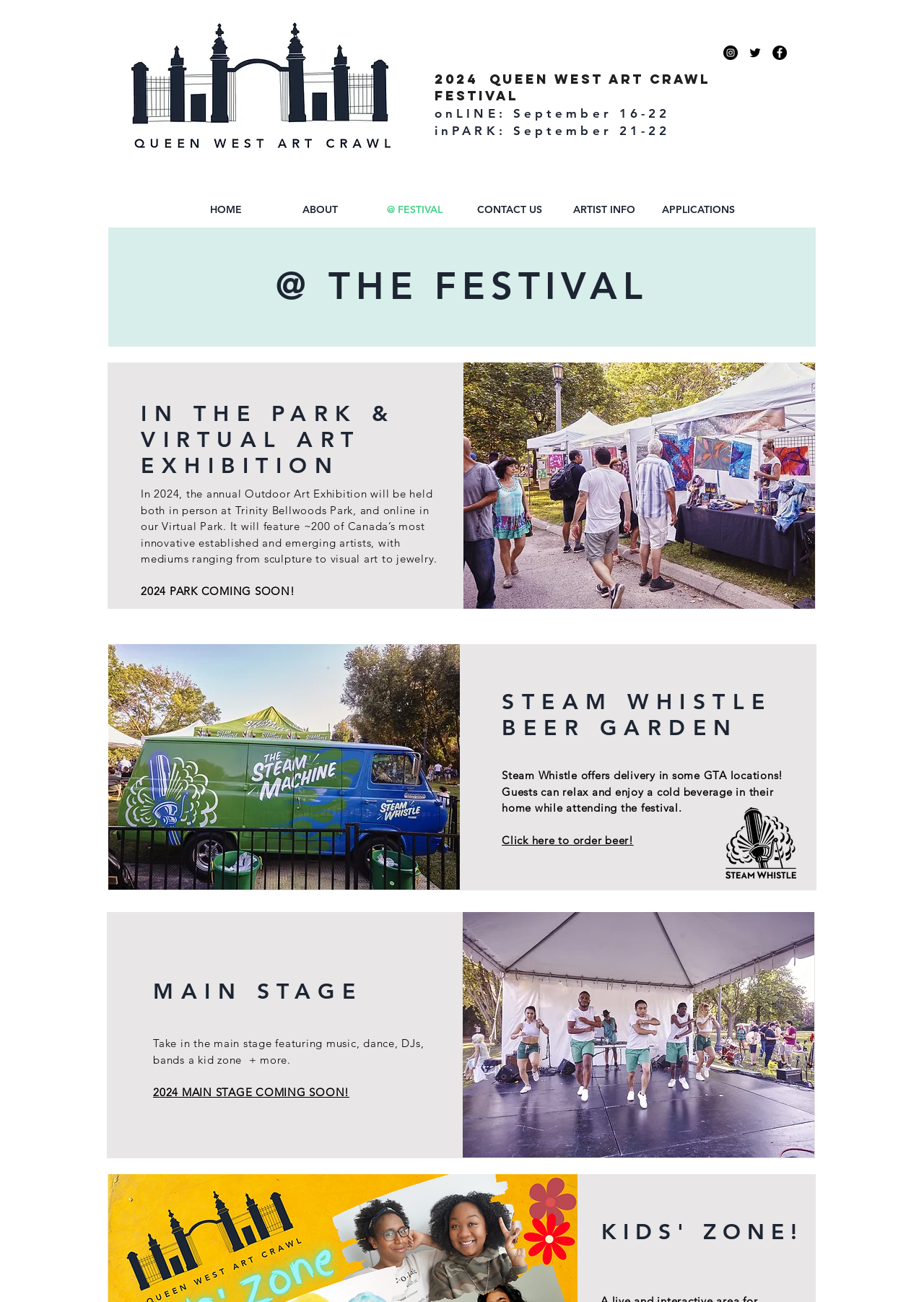Based on the image, please respond to the question with as much detail as possible:
What is the name of the beer garden?

The webpage mentions a Steam Whistle Beer Garden, which offers delivery in some GTA locations and allows guests to relax and enjoy a cold beverage while attending the festival.